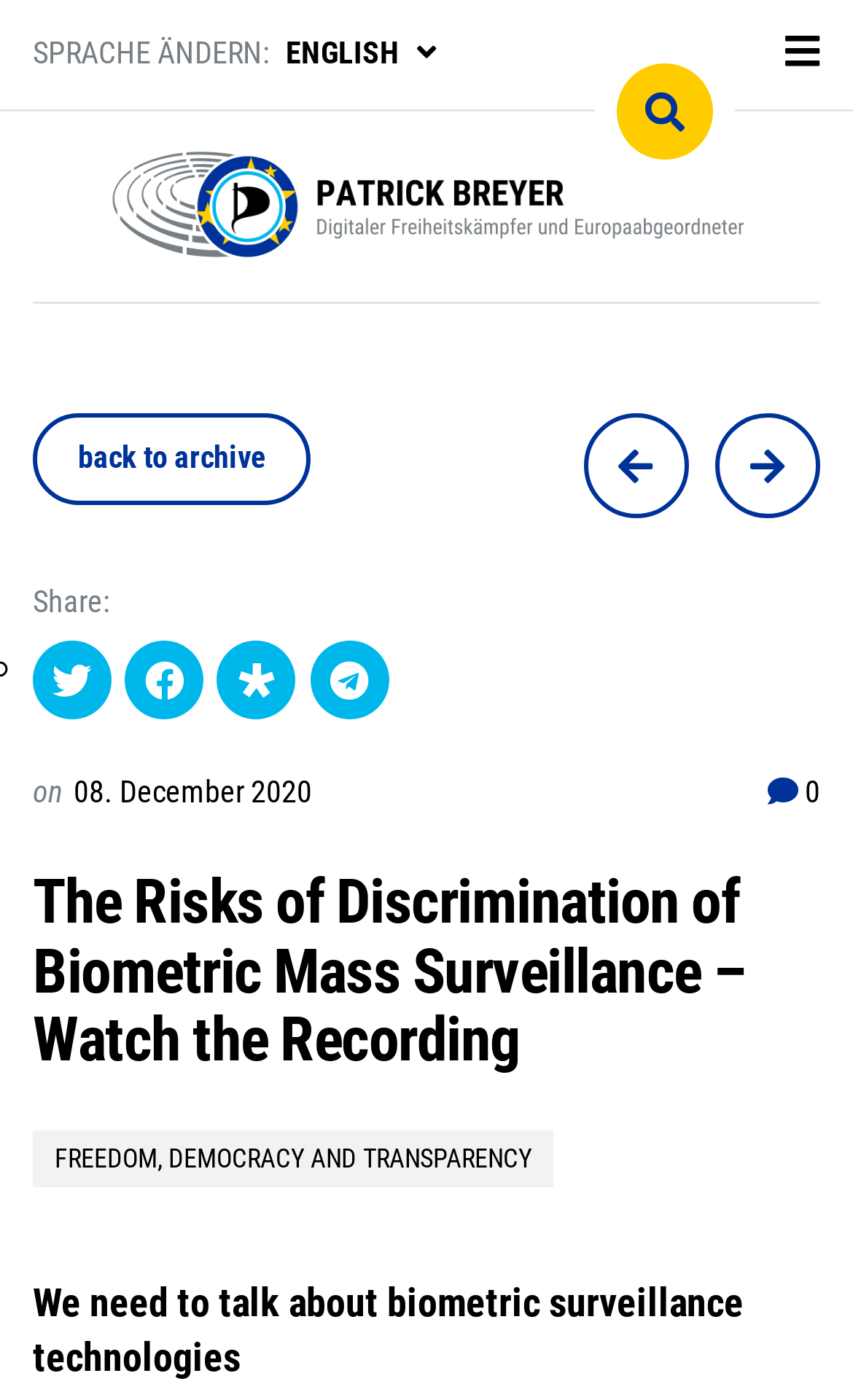Give a comprehensive overview of the webpage, including key elements.

This webpage appears to be a personal website or blog of Patrick Breyer, a European politician. At the top, there is a language selection option with "ENGLISH" as the default choice. To the right of the language selection, there are three social media links. Below the language selection, there is a header with Patrick Breyer's name and a link to "back to archive".

On the left side of the page, there is a navigation menu with various links to different sections, including "Latest posts", "Latest videos", "Written questions", and others. These links are stacked vertically, taking up the entire left side of the page.

In the main content area, there is a header that reads "The Risks of Discrimination of Biometric Mass Surveillance – Watch the Recording". Below the header, there is a date "08. December 2020" and a text "We need to talk about biometric surveillance technologies Throughout the European Union, governments are experimenting with highly intrusive systems of facial recognition and other biometric mass surveillance in public spaces." 

Further down, there is a link to "FREEDOM, DEMOCRACY AND TRANSPARENCY". The page also has a section for sharing content, with links to various social media platforms. There is an image of Patrick Breyer on the page, located above the header.